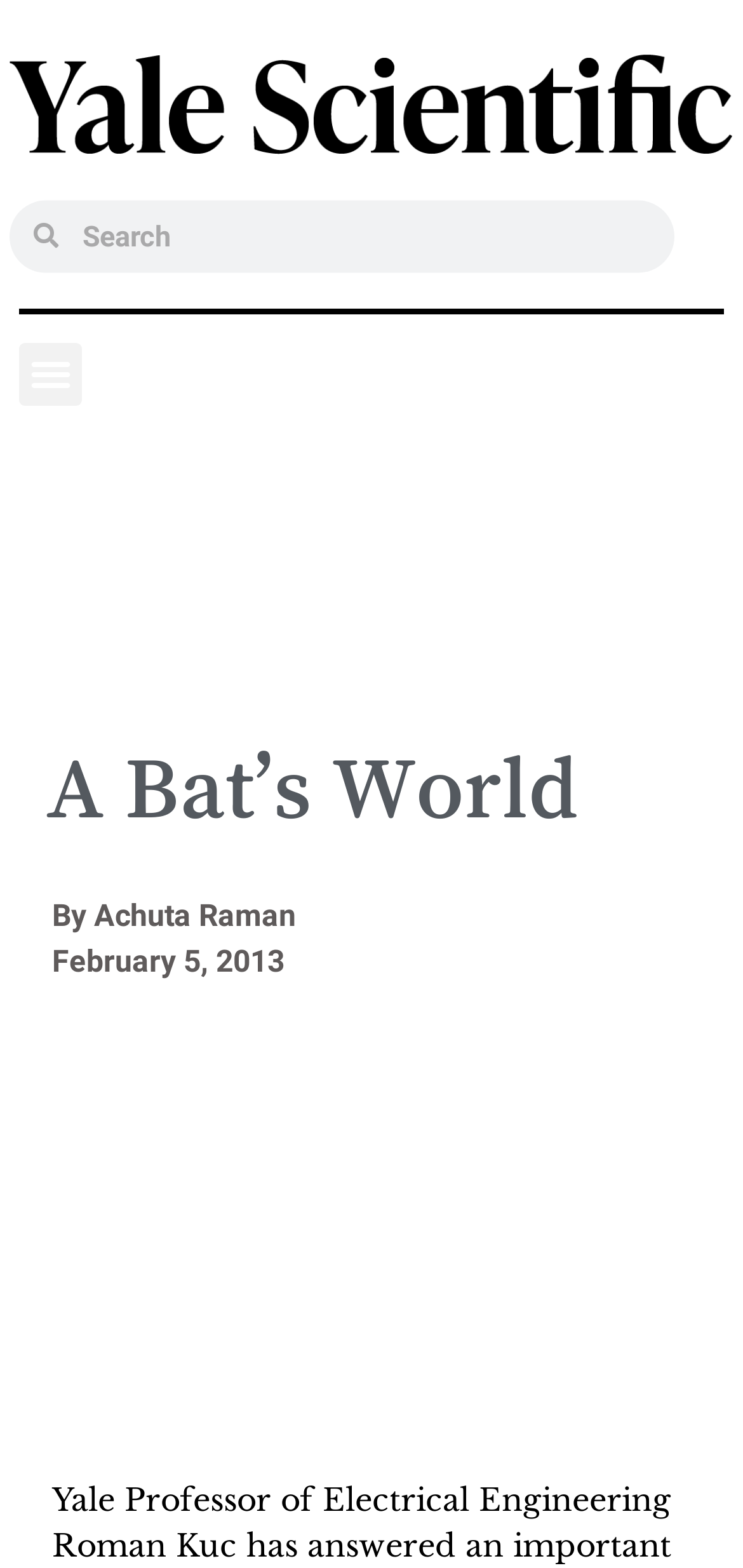What is the purpose of the search box?
Using the picture, provide a one-word or short phrase answer.

To search